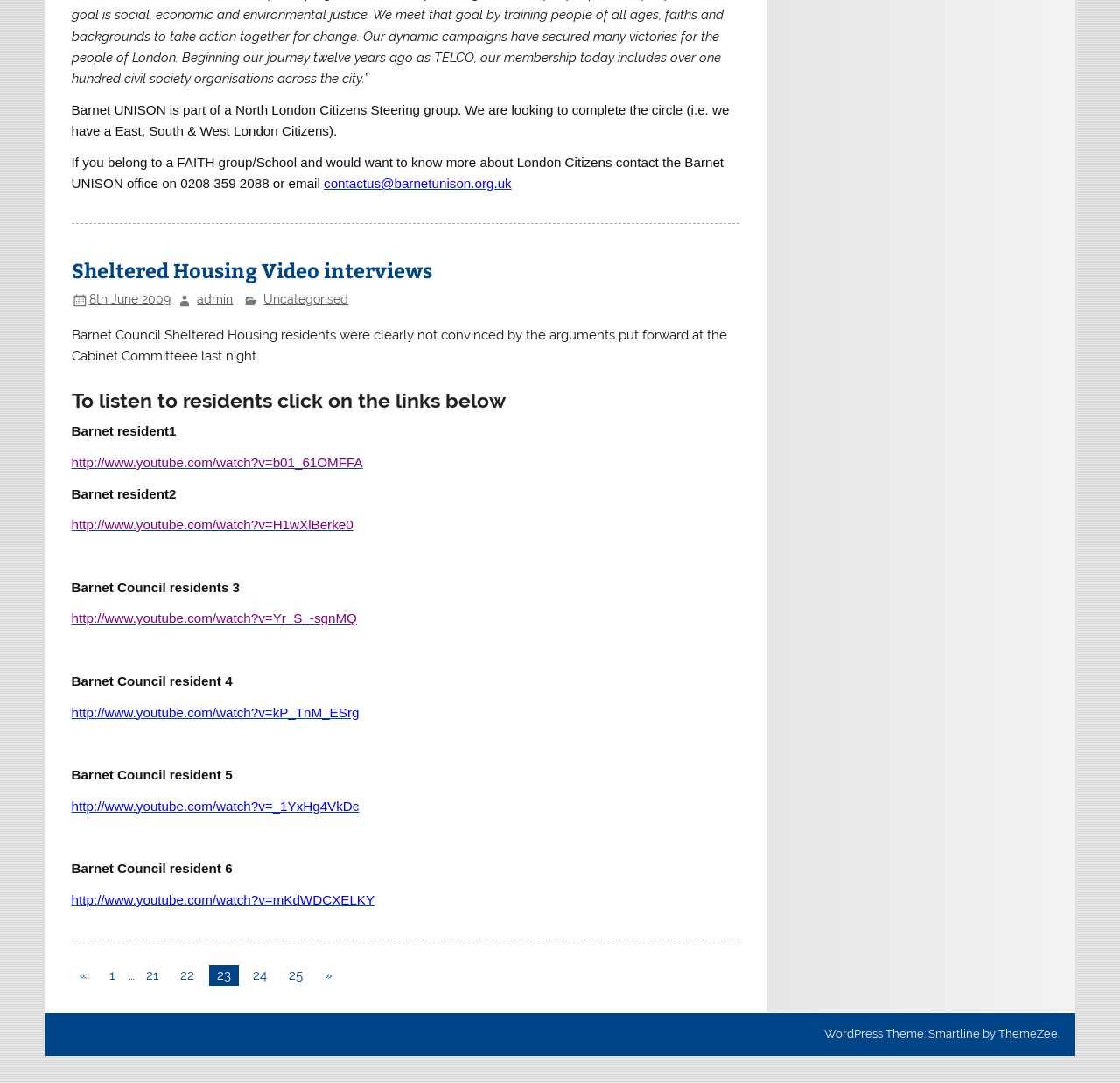Give a concise answer of one word or phrase to the question: 
How many pages of content are there?

21 or more